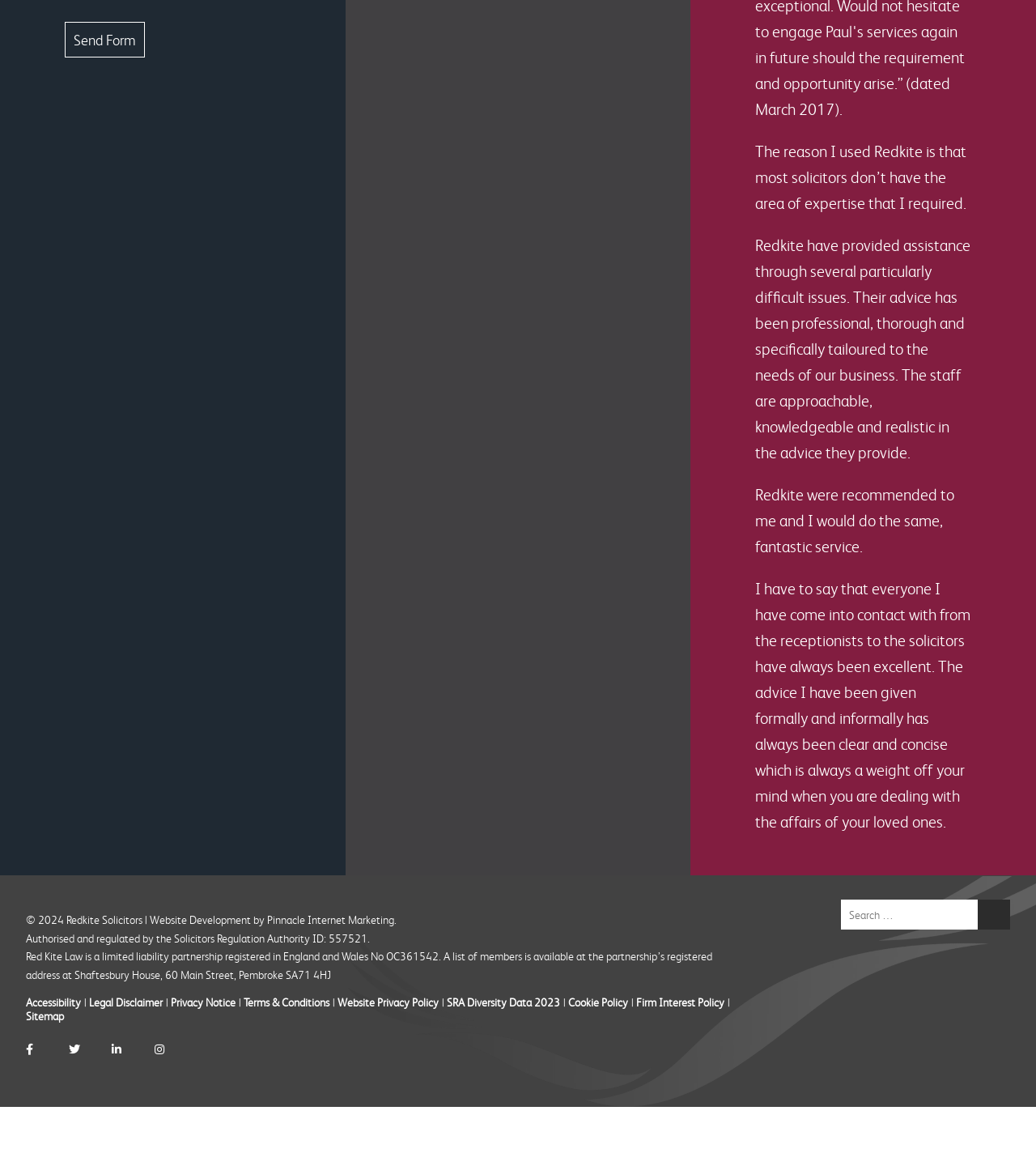Please give the bounding box coordinates of the area that should be clicked to fulfill the following instruction: "Search for something". The coordinates should be in the format of four float numbers from 0 to 1, i.e., [left, top, right, bottom].

[0.812, 0.772, 0.975, 0.797]